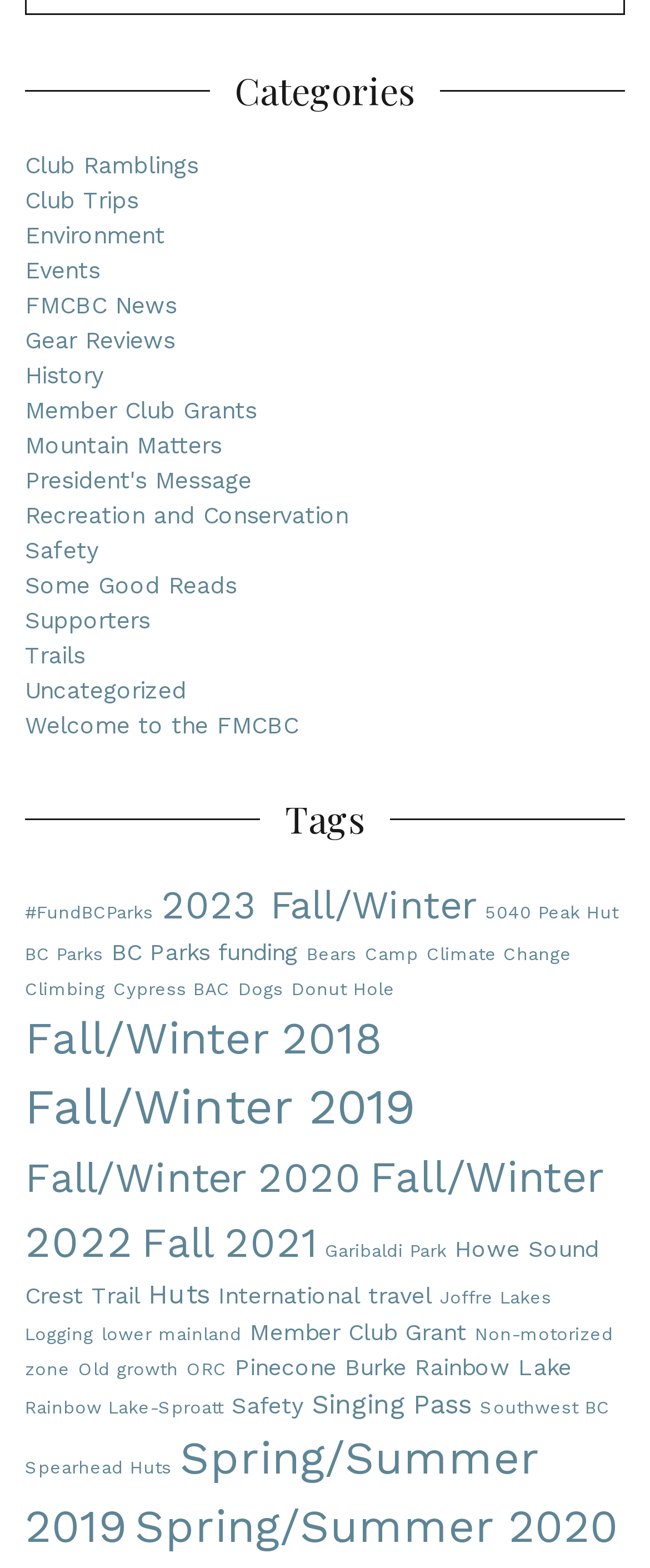Identify the bounding box of the UI component described as: "Environment".

[0.038, 0.141, 0.254, 0.158]